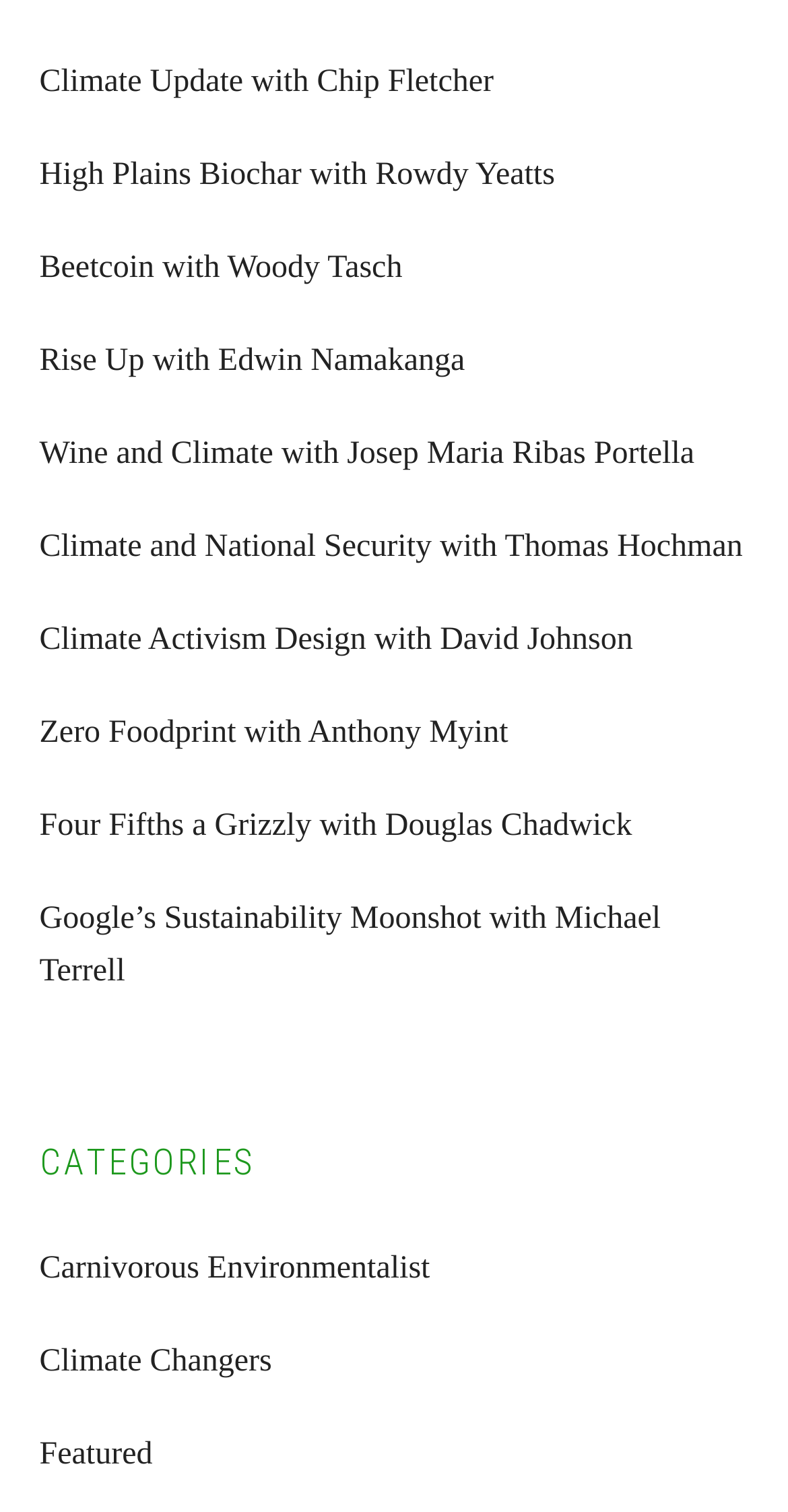Provide the bounding box coordinates for the UI element that is described by this text: "tuition". The coordinates should be in the form of four float numbers between 0 and 1: [left, top, right, bottom].

None